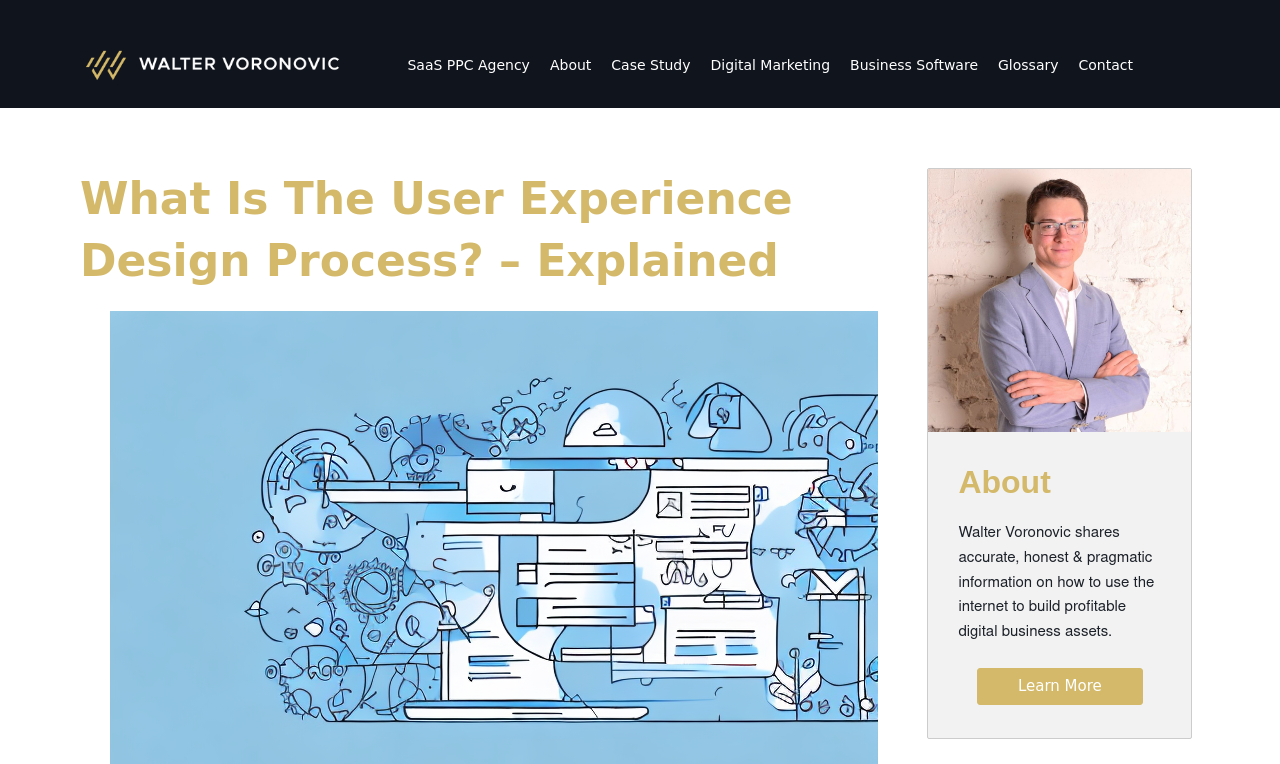Give a concise answer of one word or phrase to the question: 
What is the purpose of the 'Learn More' link?

To learn more about Walter Voronovic